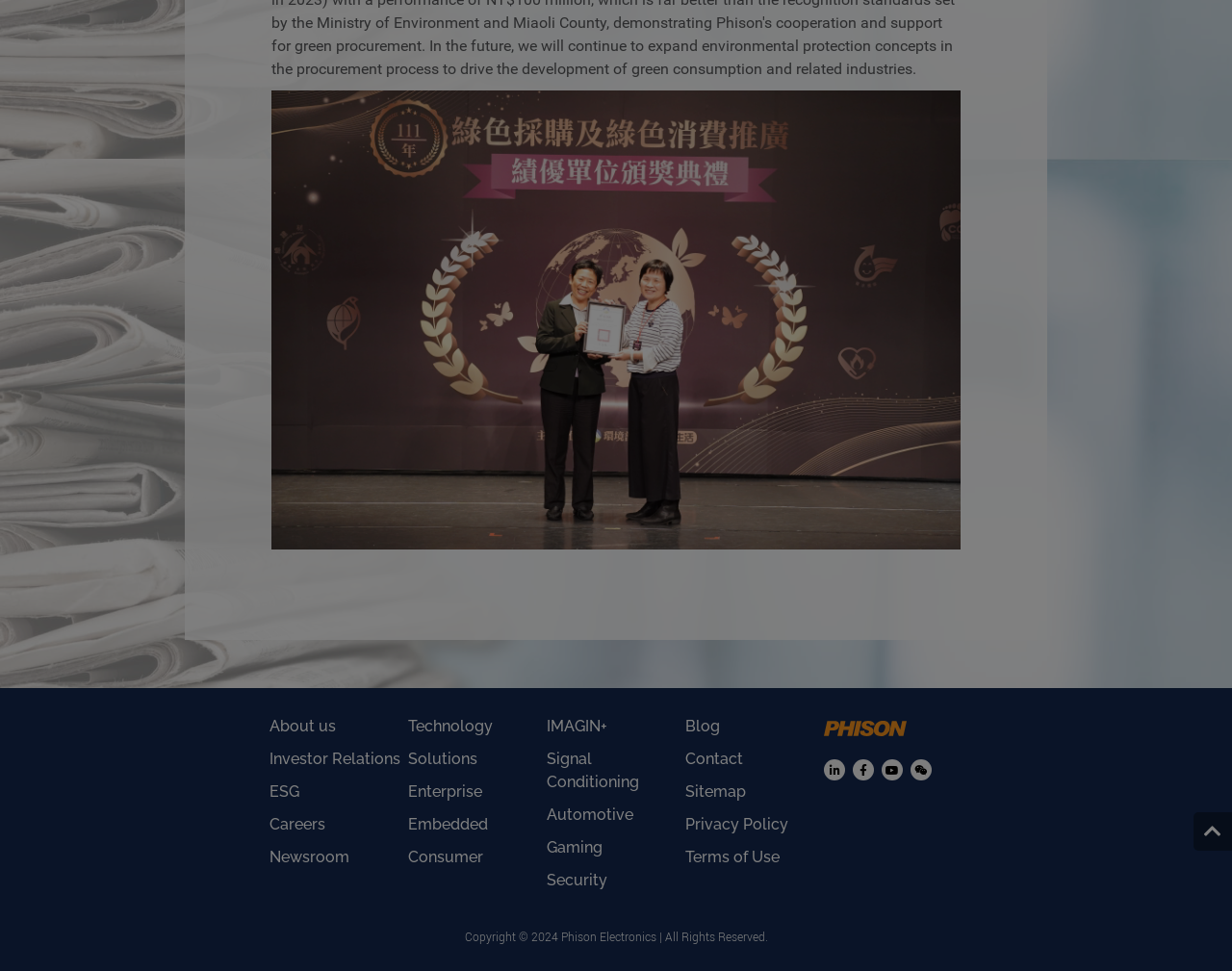Please identify the bounding box coordinates of the region to click in order to complete the task: "Go to Technology". The coordinates must be four float numbers between 0 and 1, specified as [left, top, right, bottom].

[0.331, 0.737, 0.4, 0.77]